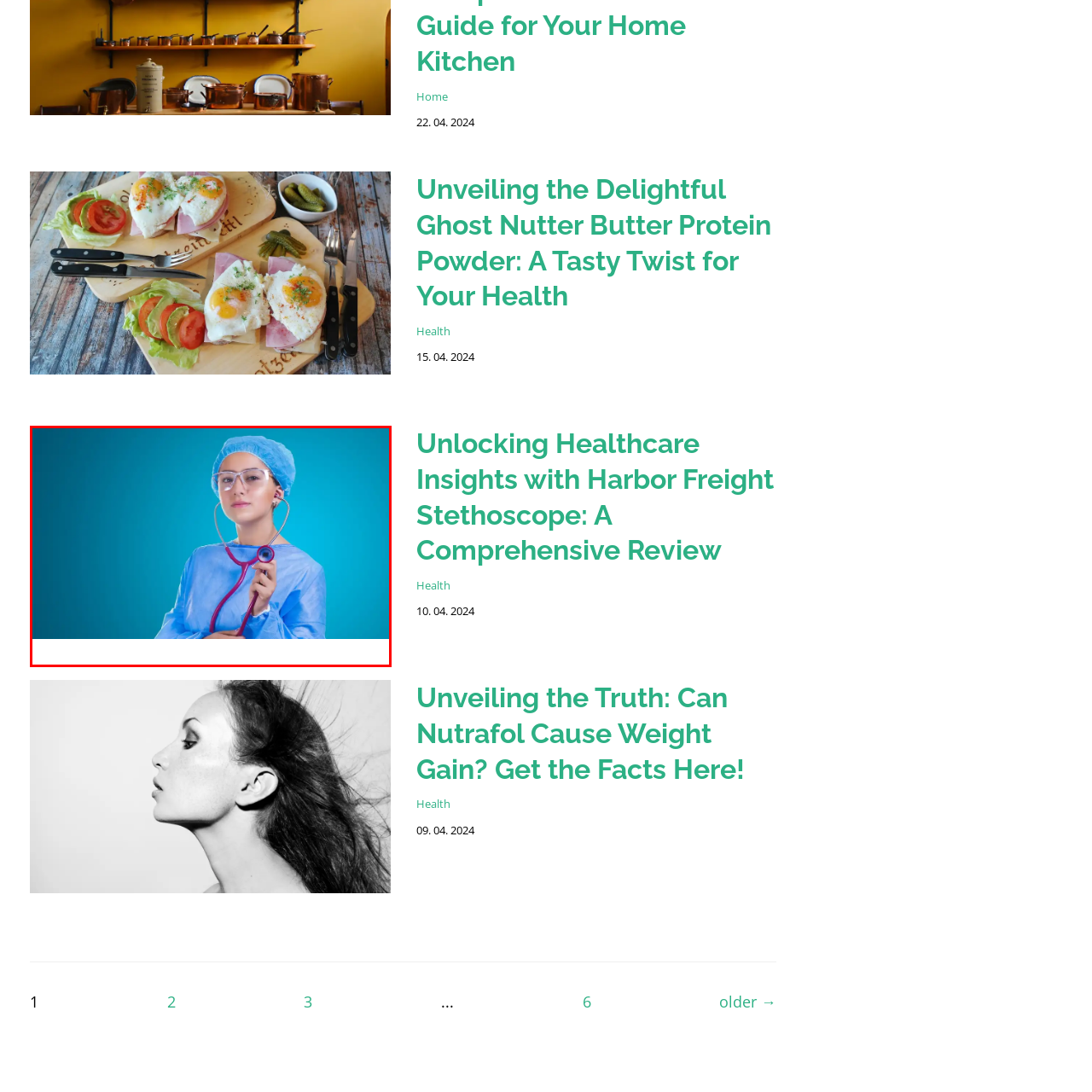Focus on the portion of the image highlighted in red and deliver a detailed explanation for the following question: What is the color of the background in the image?

The background of the image is a vibrant blue color, which enhances the clinical atmosphere and emphasizes the medical professional's role in healthcare.